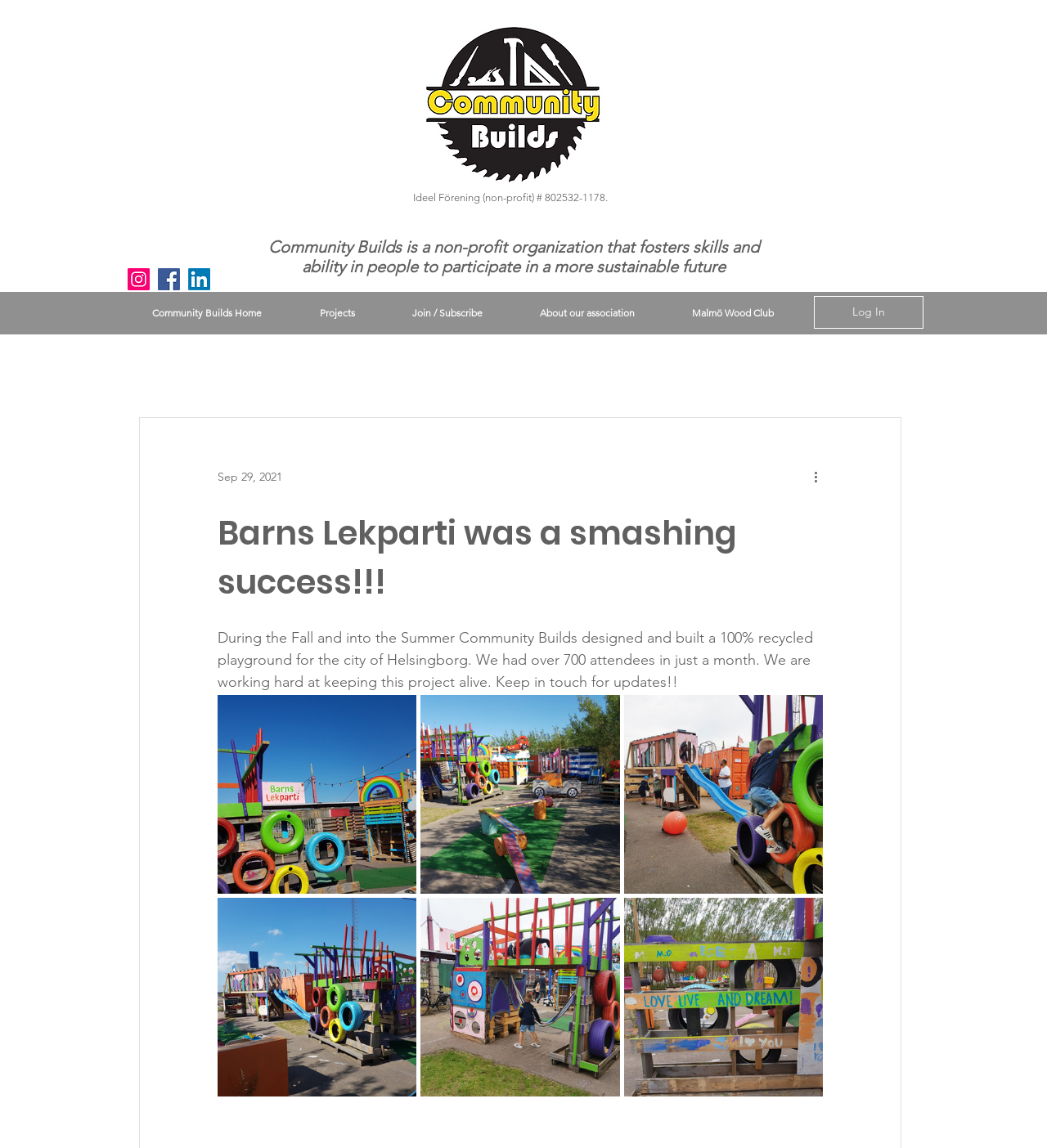Answer the question with a brief word or phrase:
What is the purpose of Community Builds?

fostering skills for a sustainable future